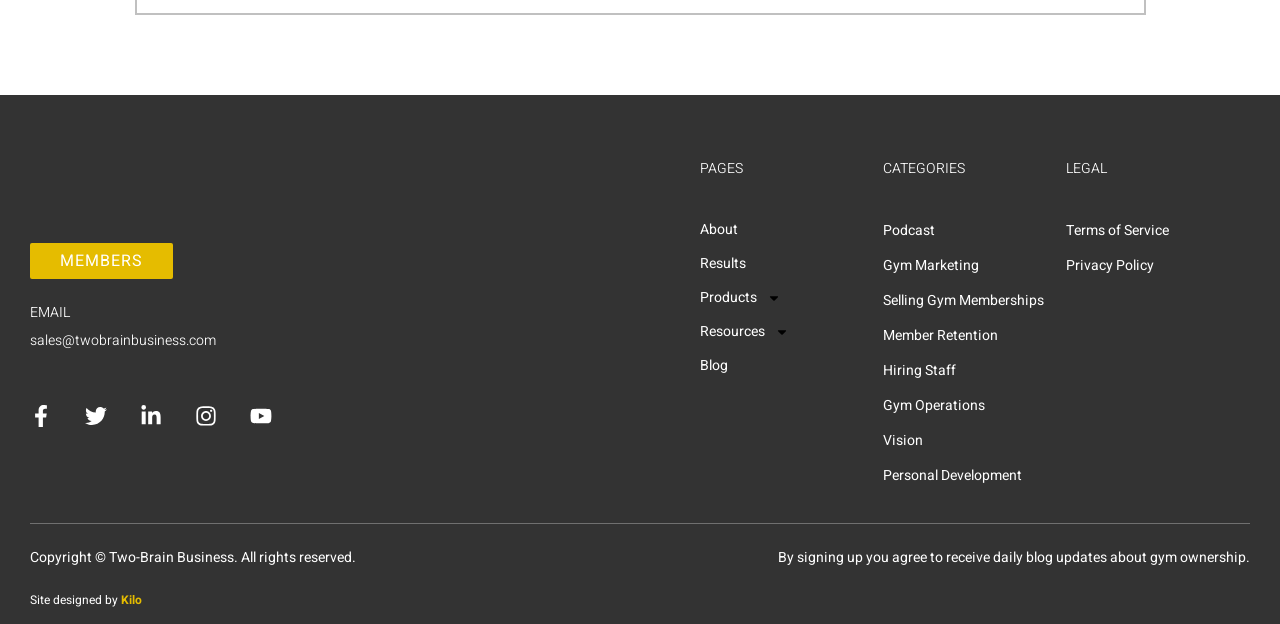For the element described, predict the bounding box coordinates as (top-left x, top-left y, bottom-right x, bottom-right y). All values should be between 0 and 1. Element description: Products

[0.547, 0.45, 0.651, 0.505]